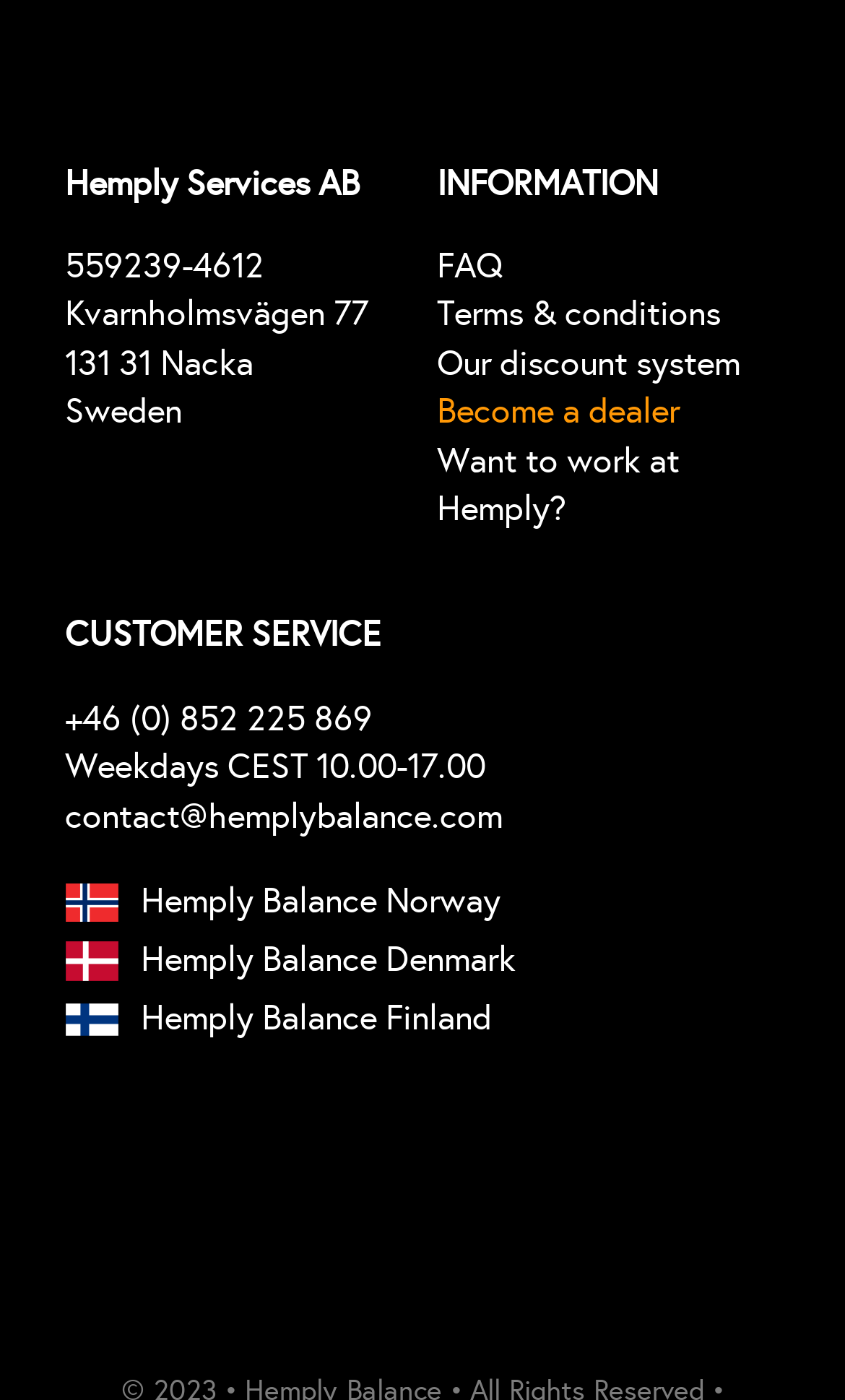What is the company name?
Look at the image and provide a detailed response to the question.

The company name is located at the top of the webpage, in a static text element with bounding box coordinates [0.077, 0.115, 0.426, 0.145].